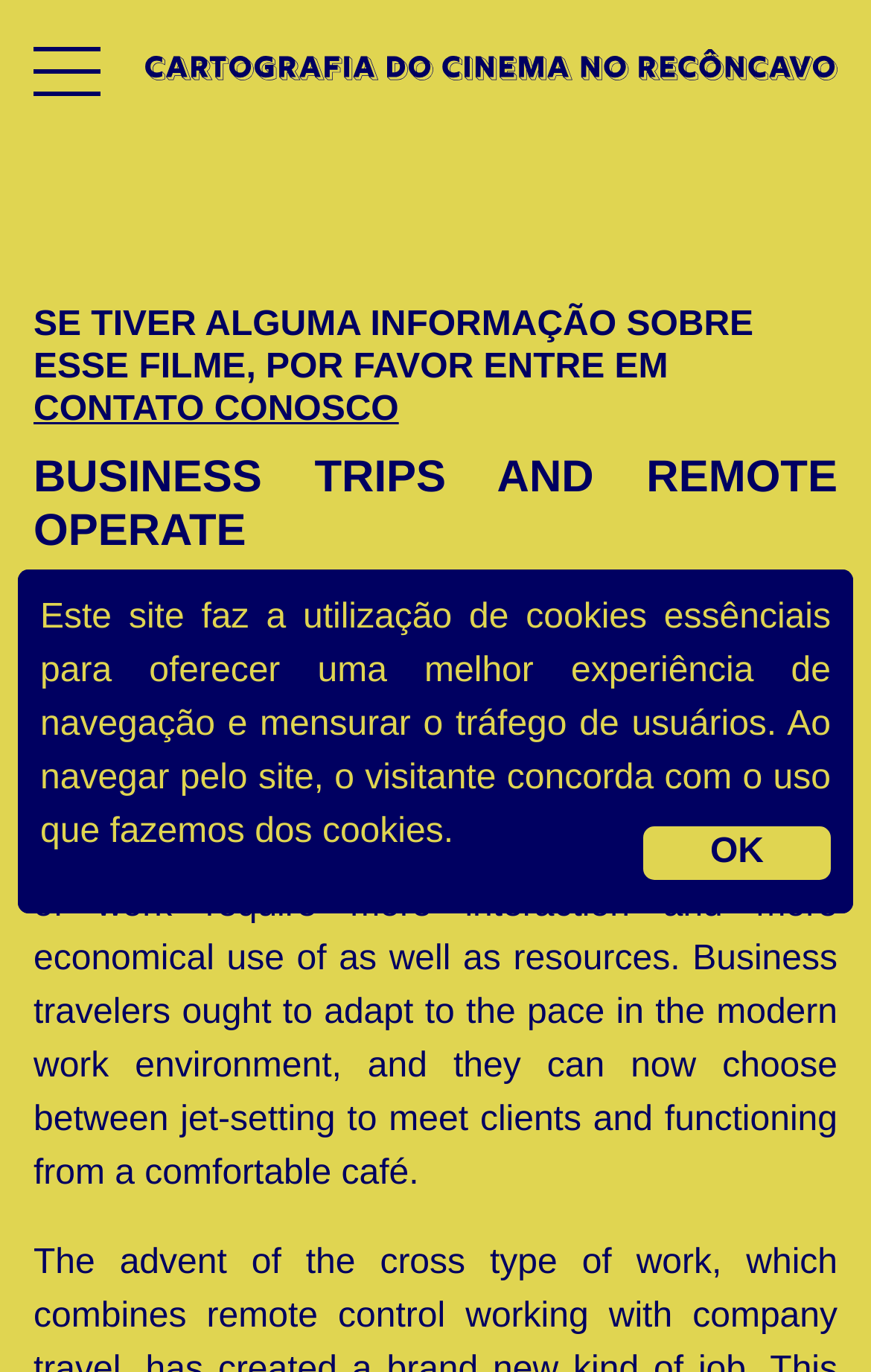Specify the bounding box coordinates for the region that must be clicked to perform the given instruction: "learn about Arnol Conceição".

[0.064, 0.274, 0.43, 0.3]